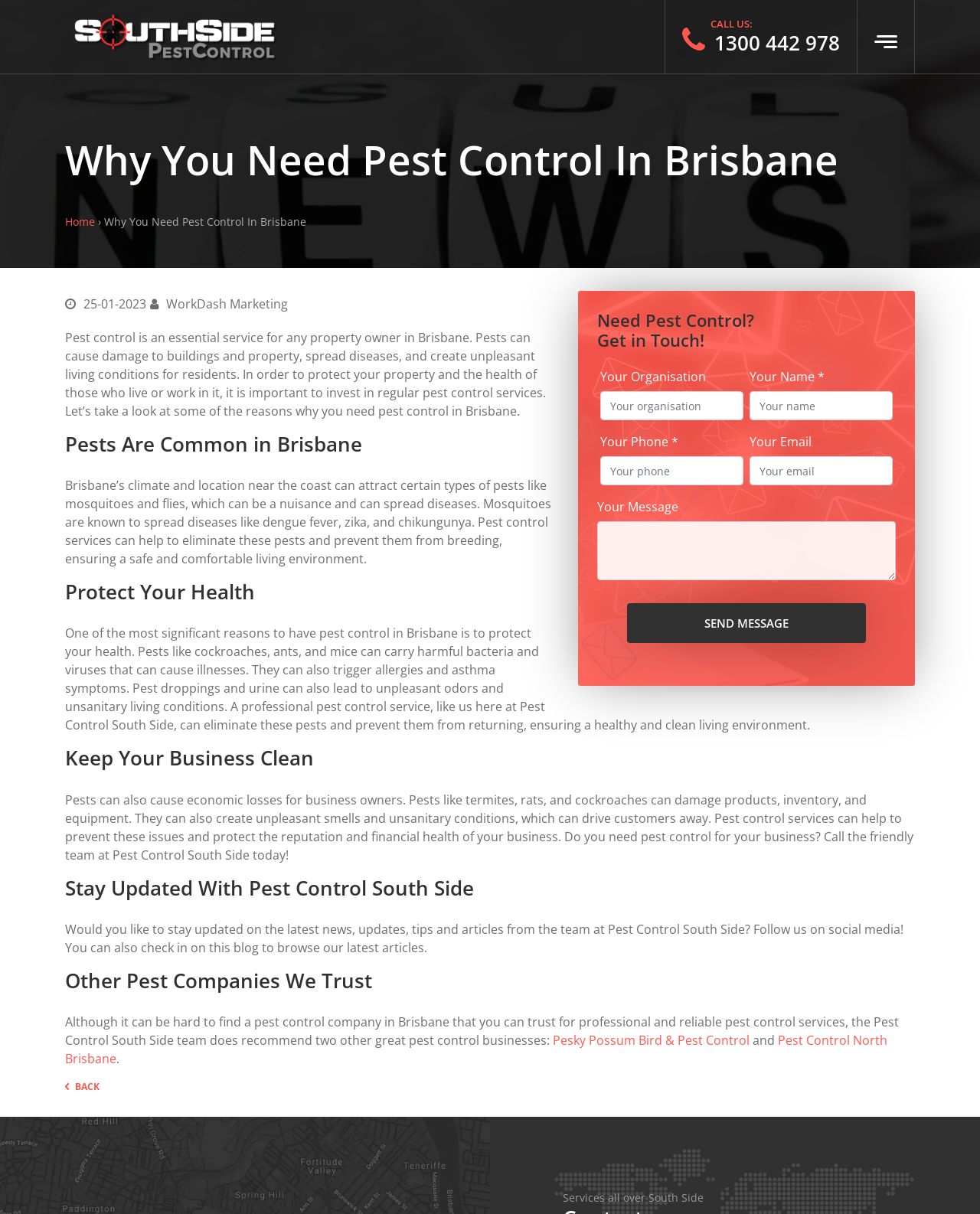Please provide a brief answer to the question using only one word or phrase: 
What is the phone number to call for pest control?

1300 442 978